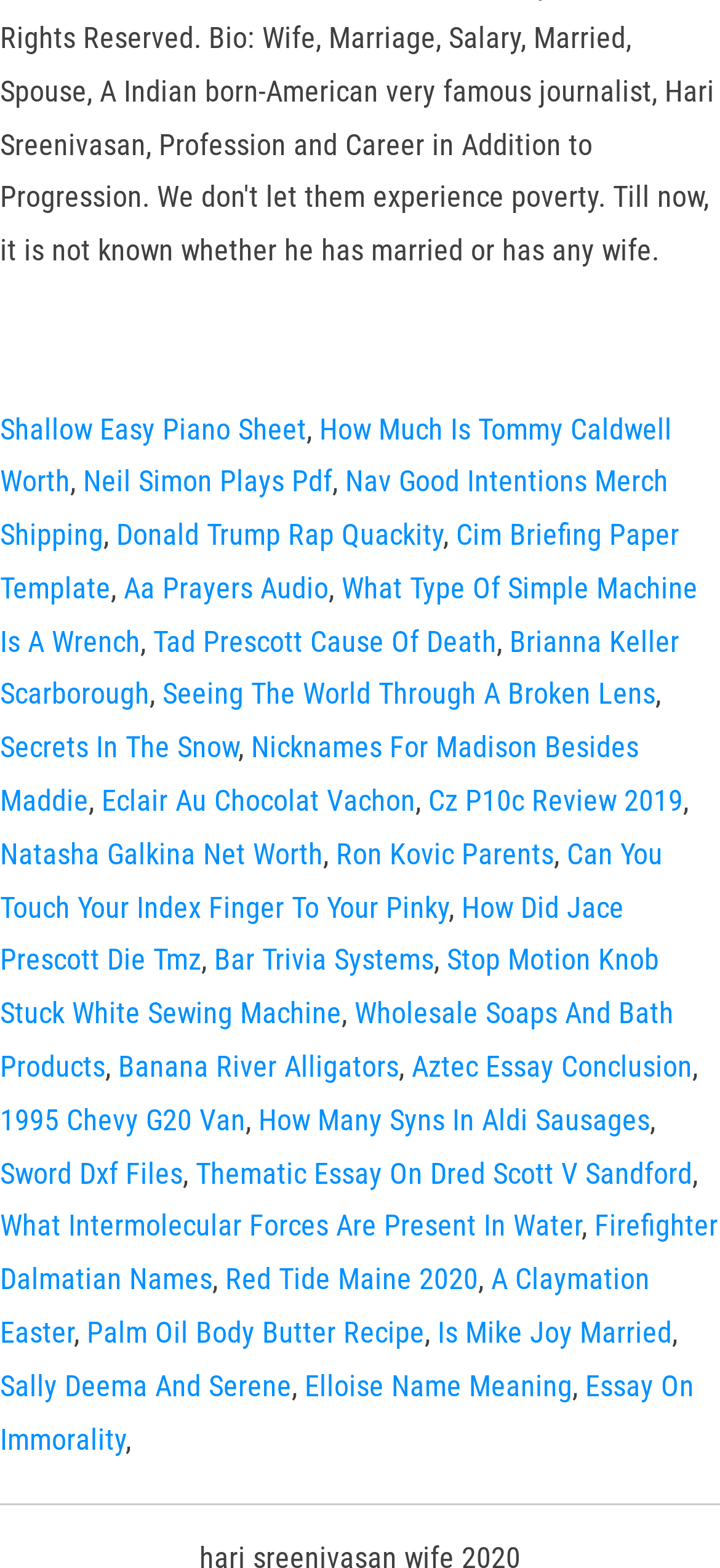Find the bounding box coordinates for the area you need to click to carry out the instruction: "Read 'Seeing The World Through A Broken Lens'". The coordinates should be four float numbers between 0 and 1, indicated as [left, top, right, bottom].

[0.226, 0.432, 0.91, 0.454]